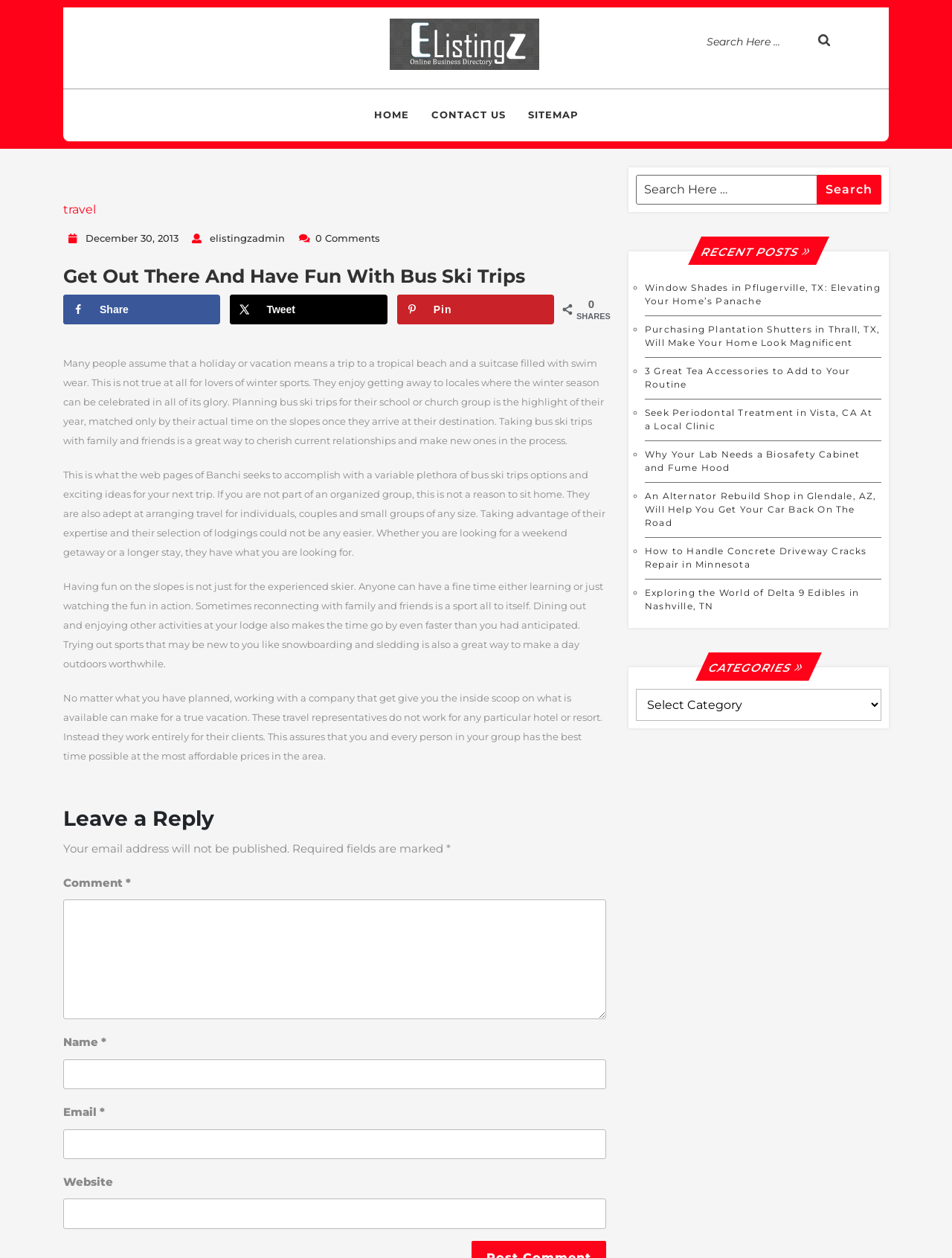Pinpoint the bounding box coordinates of the clickable element needed to complete the instruction: "Contact the website administrator". The coordinates should be provided as four float numbers between 0 and 1: [left, top, right, bottom].

None